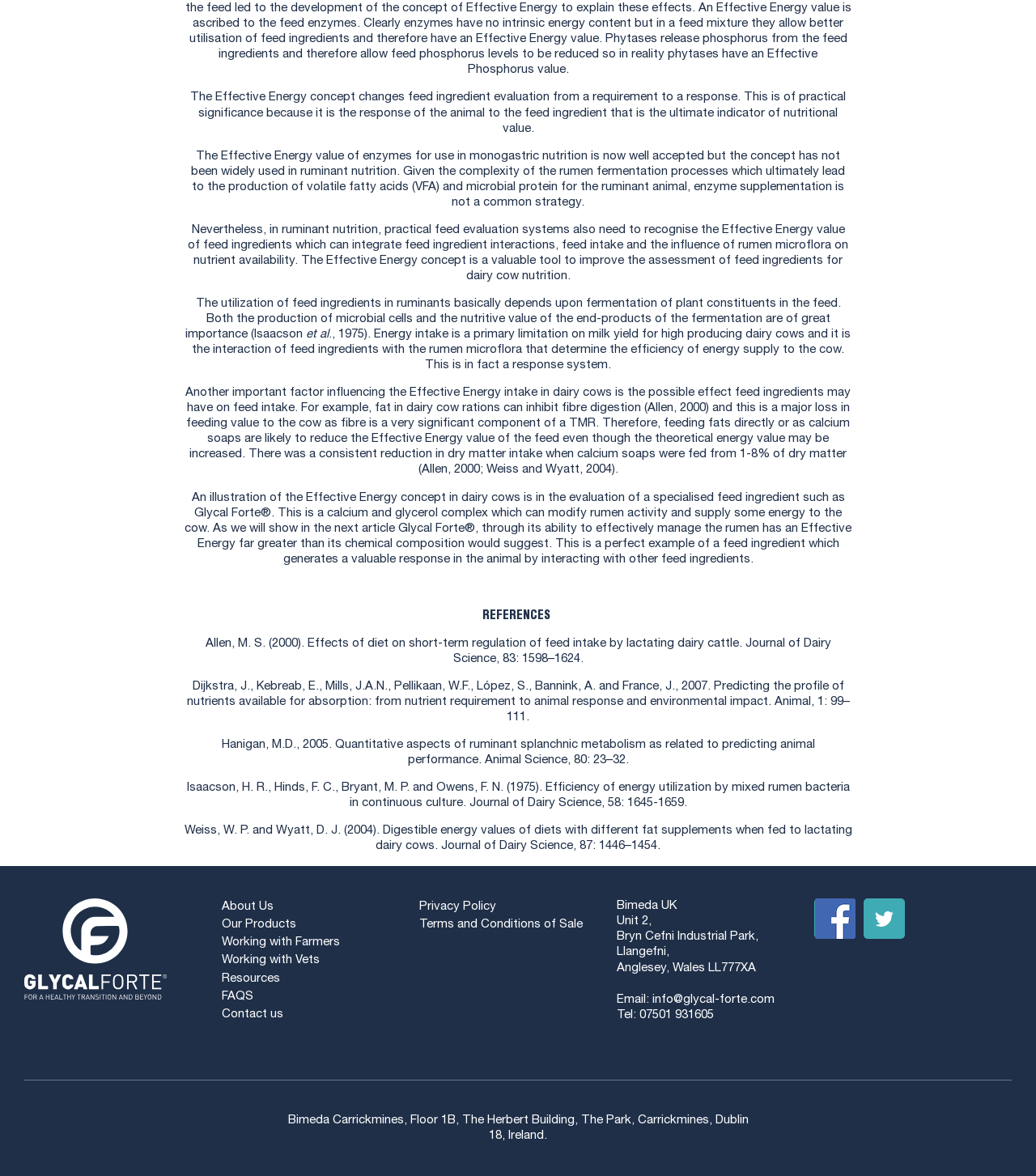Can you find the bounding box coordinates for the element that needs to be clicked to execute this instruction: "Click on 'Tel: 07501 931605'"? The coordinates should be given as four float numbers between 0 and 1, i.e., [left, top, right, bottom].

[0.595, 0.858, 0.689, 0.868]